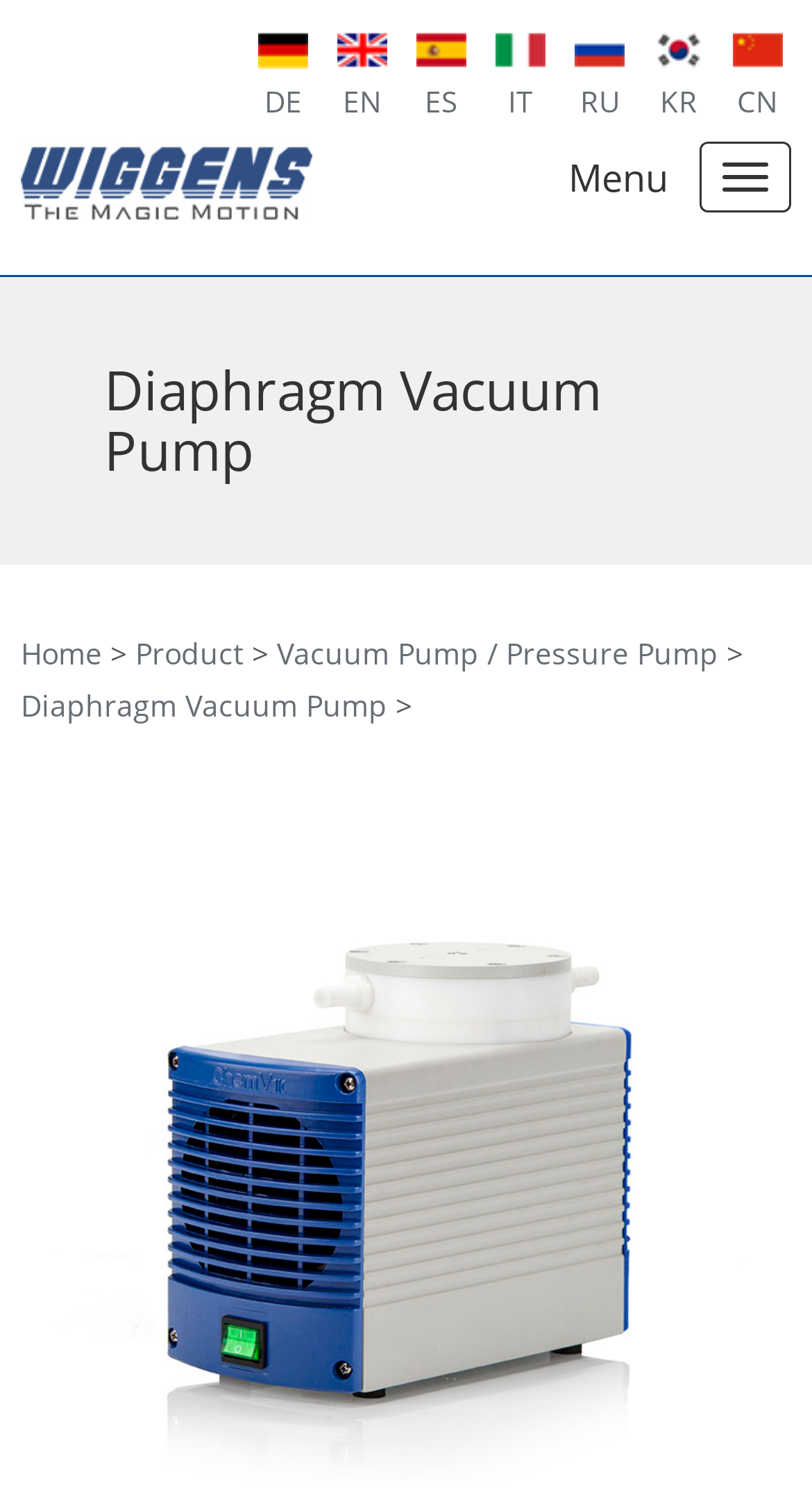Find the bounding box coordinates of the element to click in order to complete the given instruction: "Click on the menu button."

[0.862, 0.095, 0.974, 0.143]